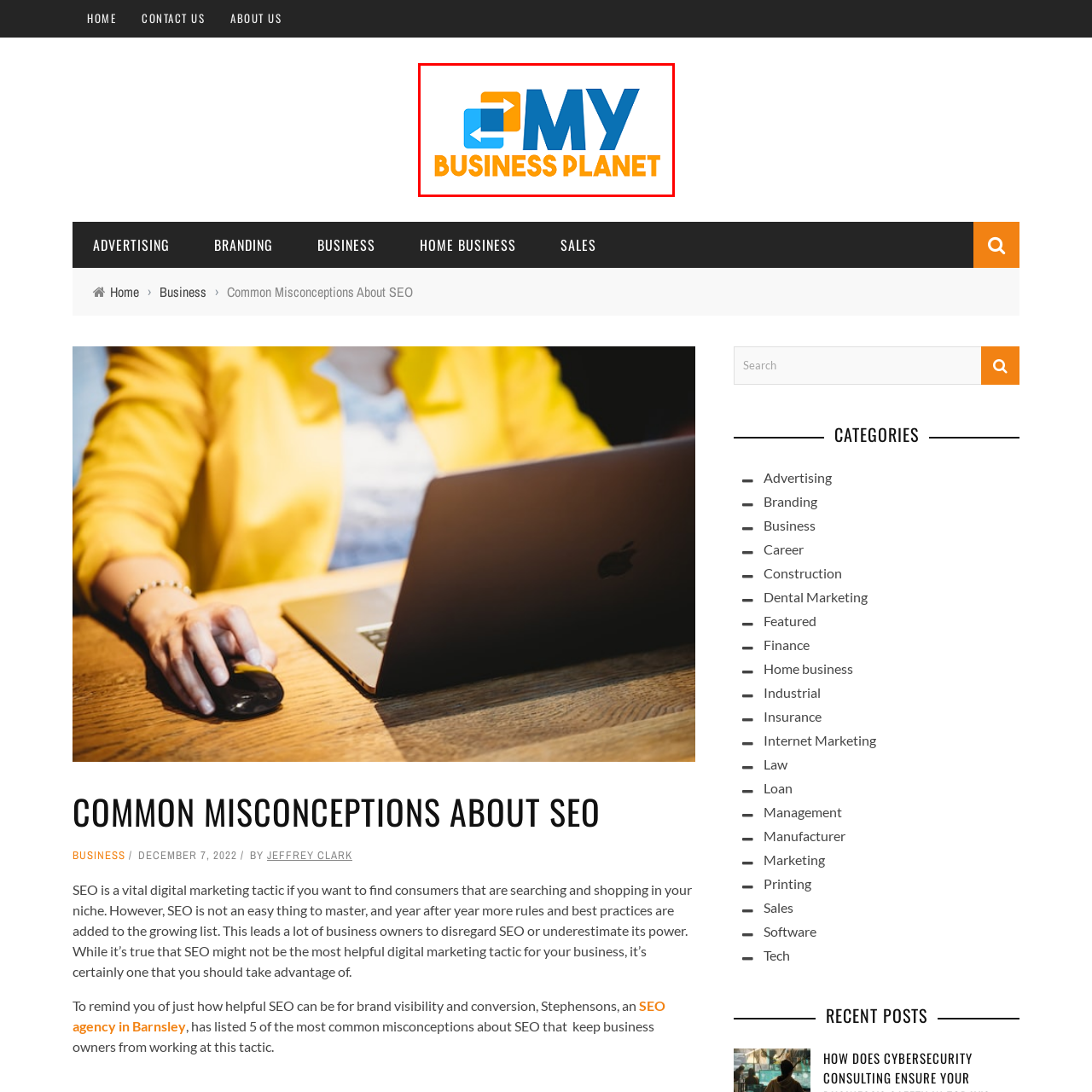What do the arrows in the logo suggest?
Check the image enclosed by the red bounding box and reply to the question using a single word or phrase.

Movement and connectivity